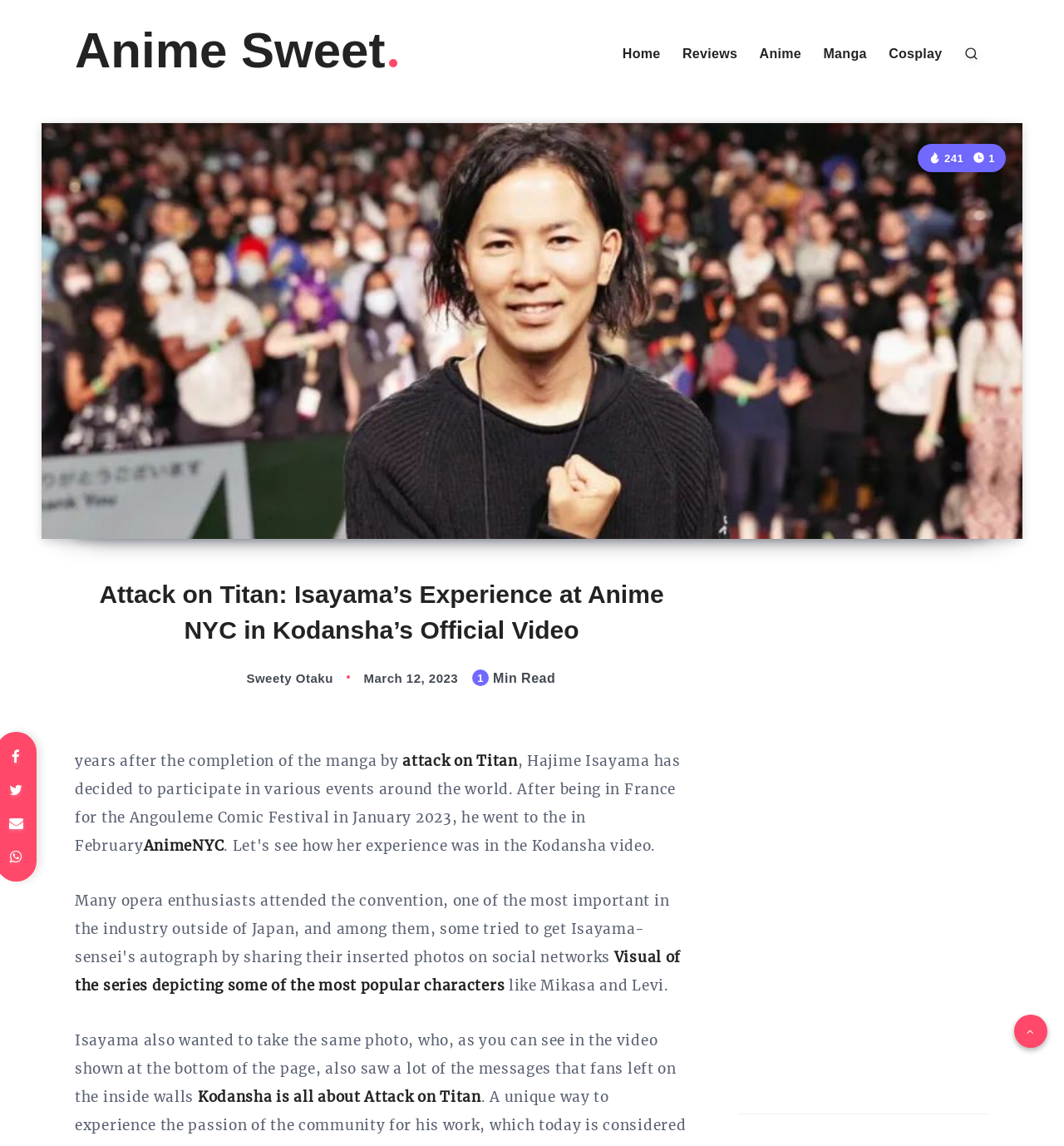Look at the image and give a detailed response to the following question: How many minutes does it take to read the article?

The webpage displays '1 Min Read' near the top of the page, indicating that it takes 1 minute to read the article.